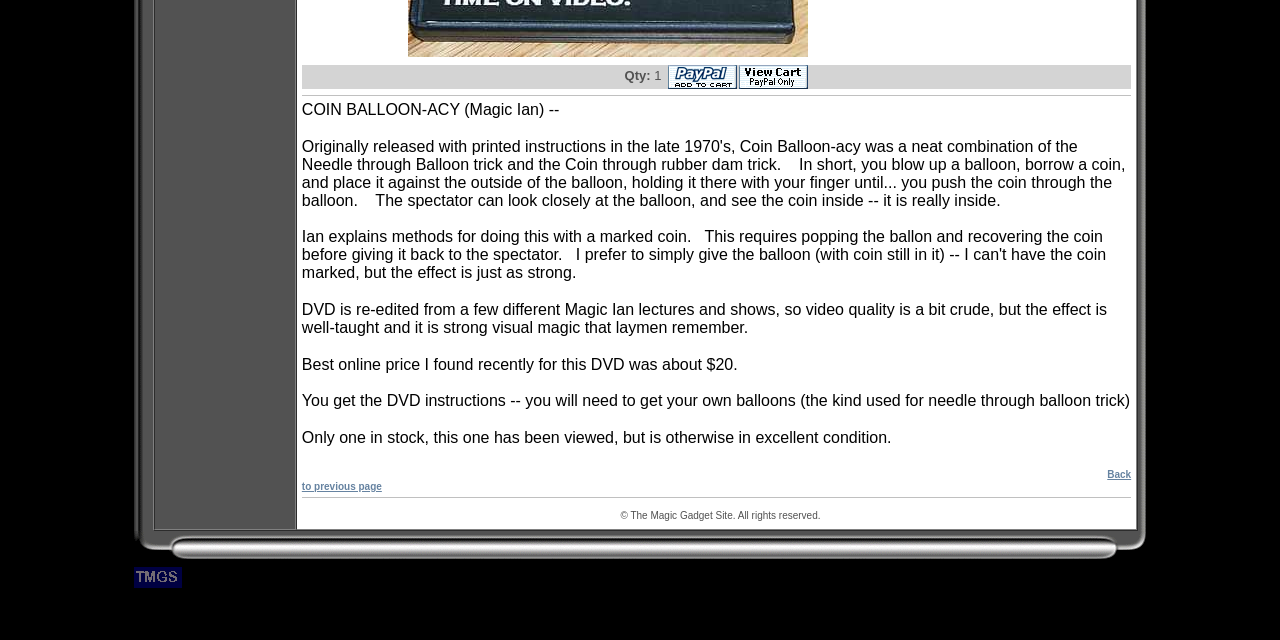Provide the bounding box coordinates for the UI element described in this sentence: "parent_node: Qty: 1". The coordinates should be four float values between 0 and 1, i.e., [left, top, right, bottom].

[0.522, 0.109, 0.576, 0.127]